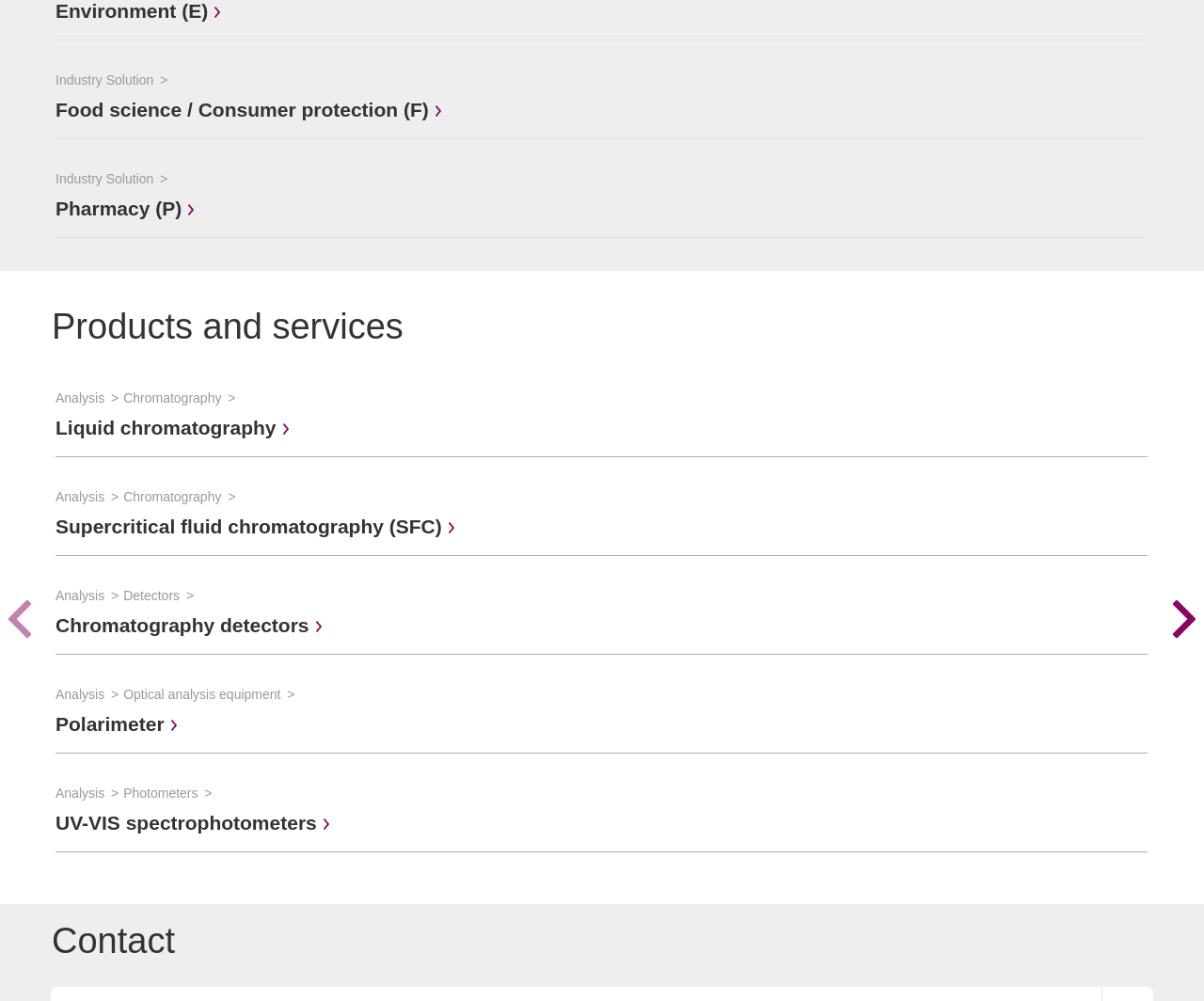Find the bounding box coordinates for the HTML element described in this sentence: "Chromatography". Provide the coordinates as four float numbers between 0 and 1, in the format [left, top, right, bottom].

[0.102, 0.386, 0.2, 0.408]